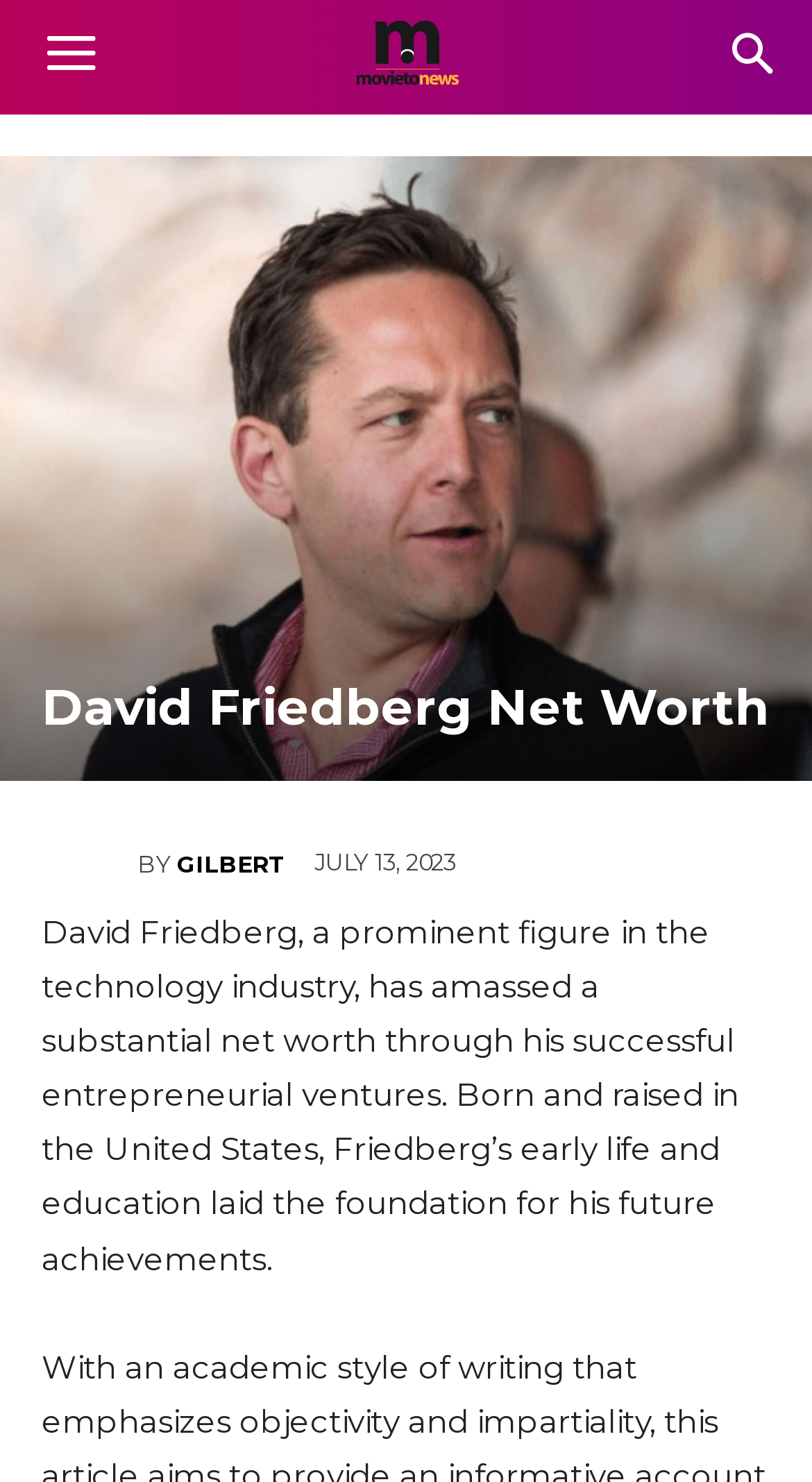Reply to the question with a brief word or phrase: What is the date mentioned in the article?

JULY 13, 2023